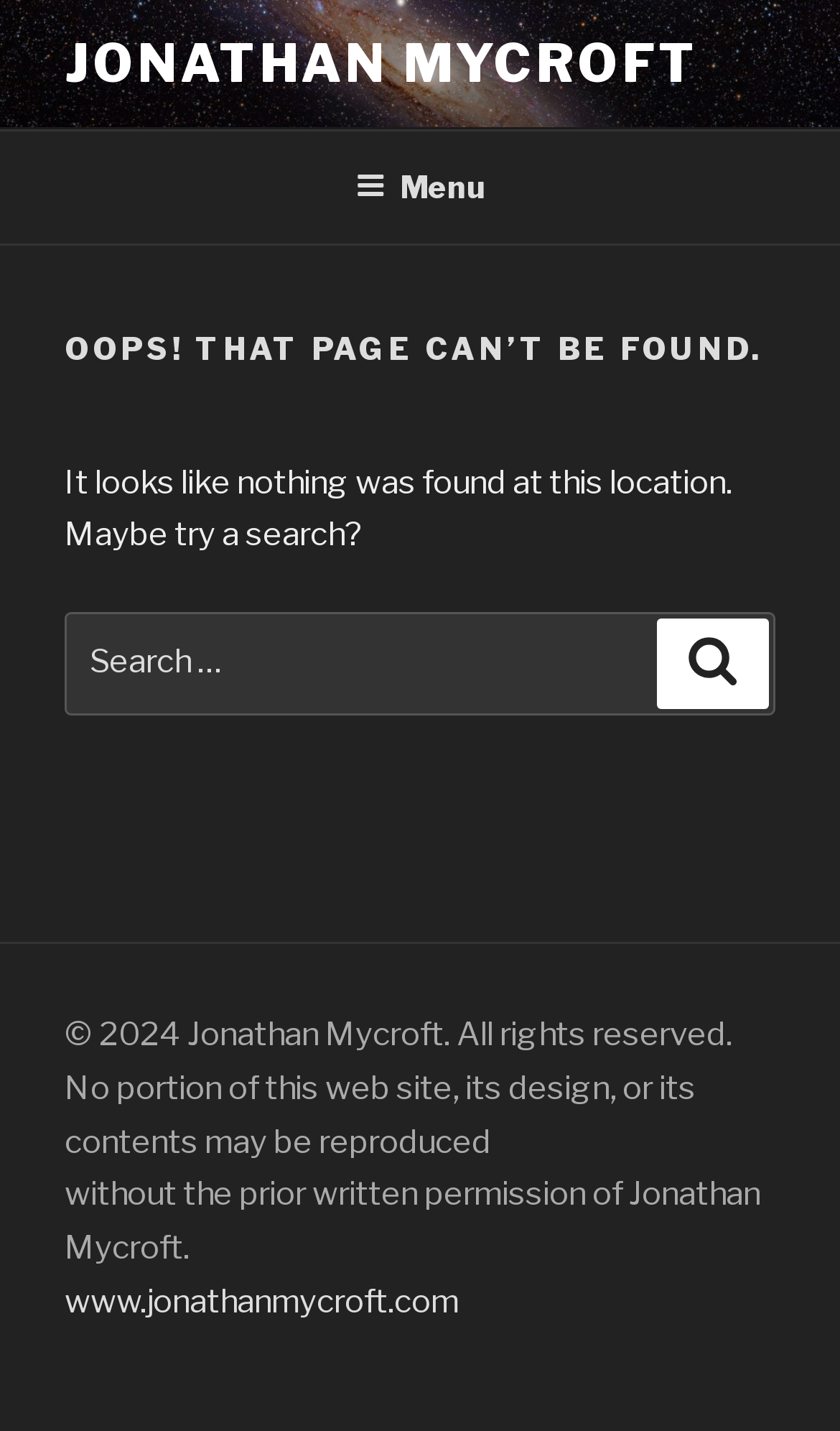Locate the bounding box of the UI element defined by this description: "Jonathan Mycroft". The coordinates should be given as four float numbers between 0 and 1, formatted as [left, top, right, bottom].

[0.077, 0.023, 0.833, 0.066]